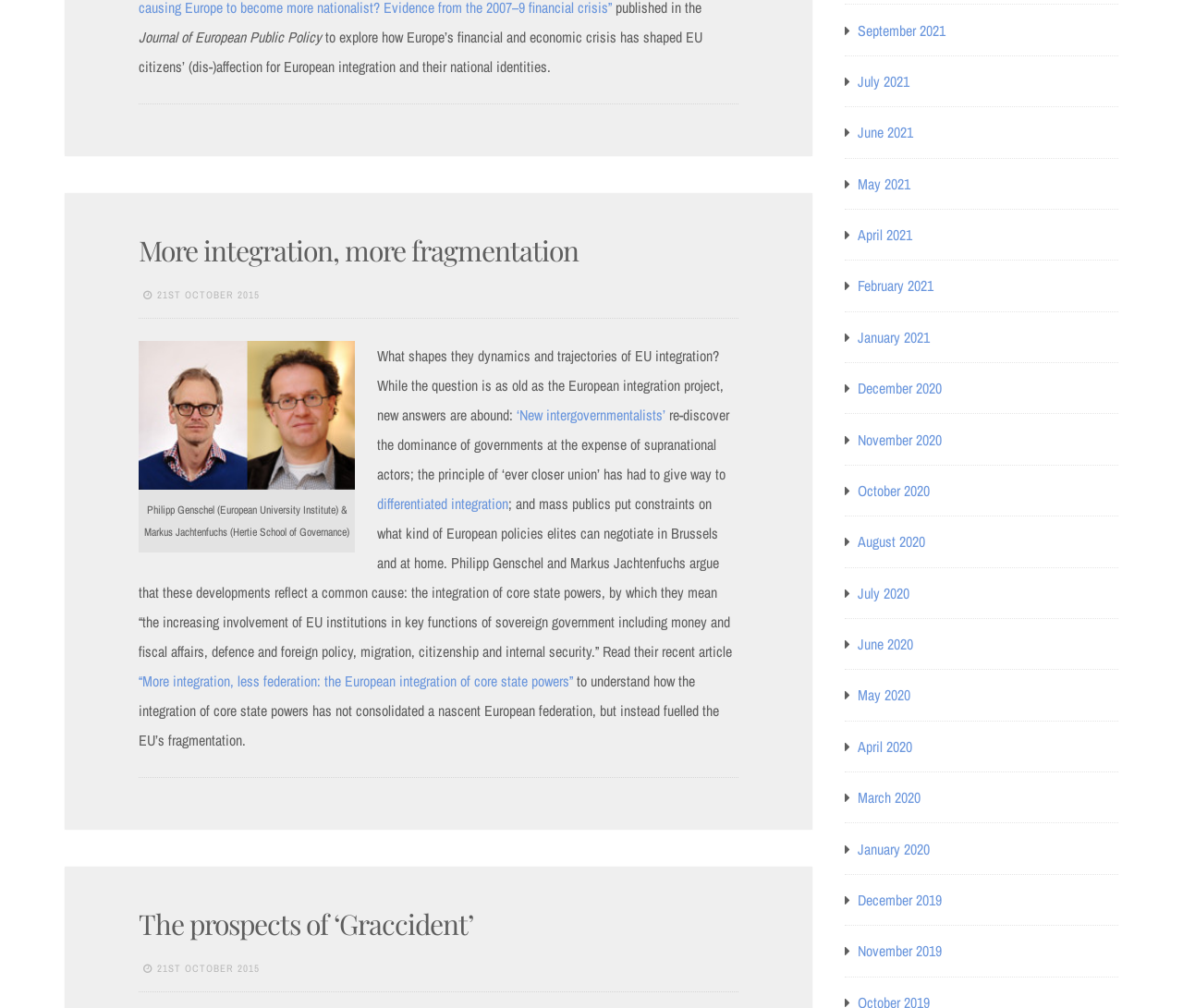Please identify the bounding box coordinates of the clickable region that I should interact with to perform the following instruction: "View the figure by Philipp Genschel and Markus Jachtenfuchs". The coordinates should be expressed as four float numbers between 0 and 1, i.e., [left, top, right, bottom].

[0.117, 0.338, 0.3, 0.486]